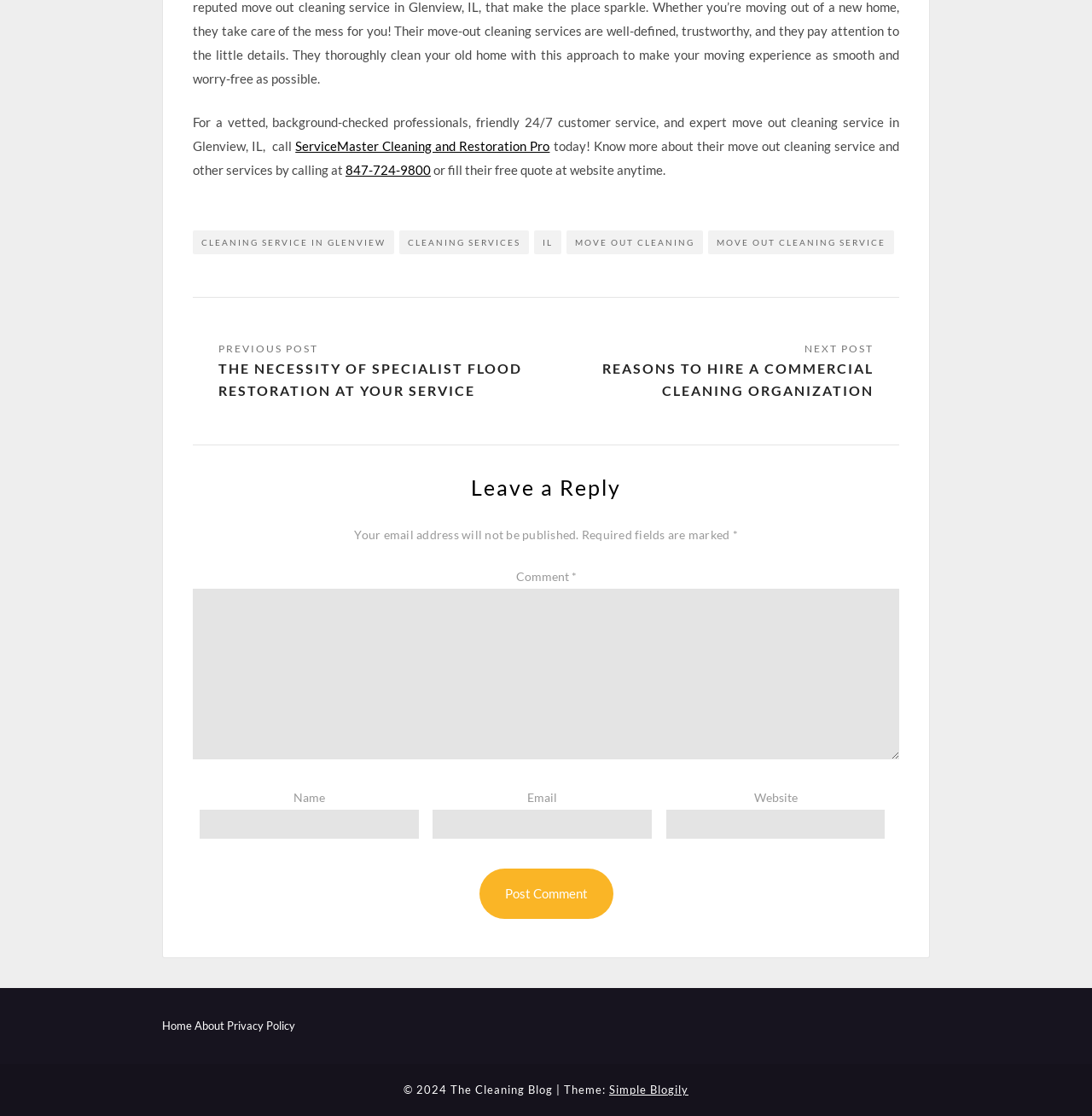Find the bounding box coordinates for the UI element that matches this description: "About".

[0.178, 0.912, 0.205, 0.927]